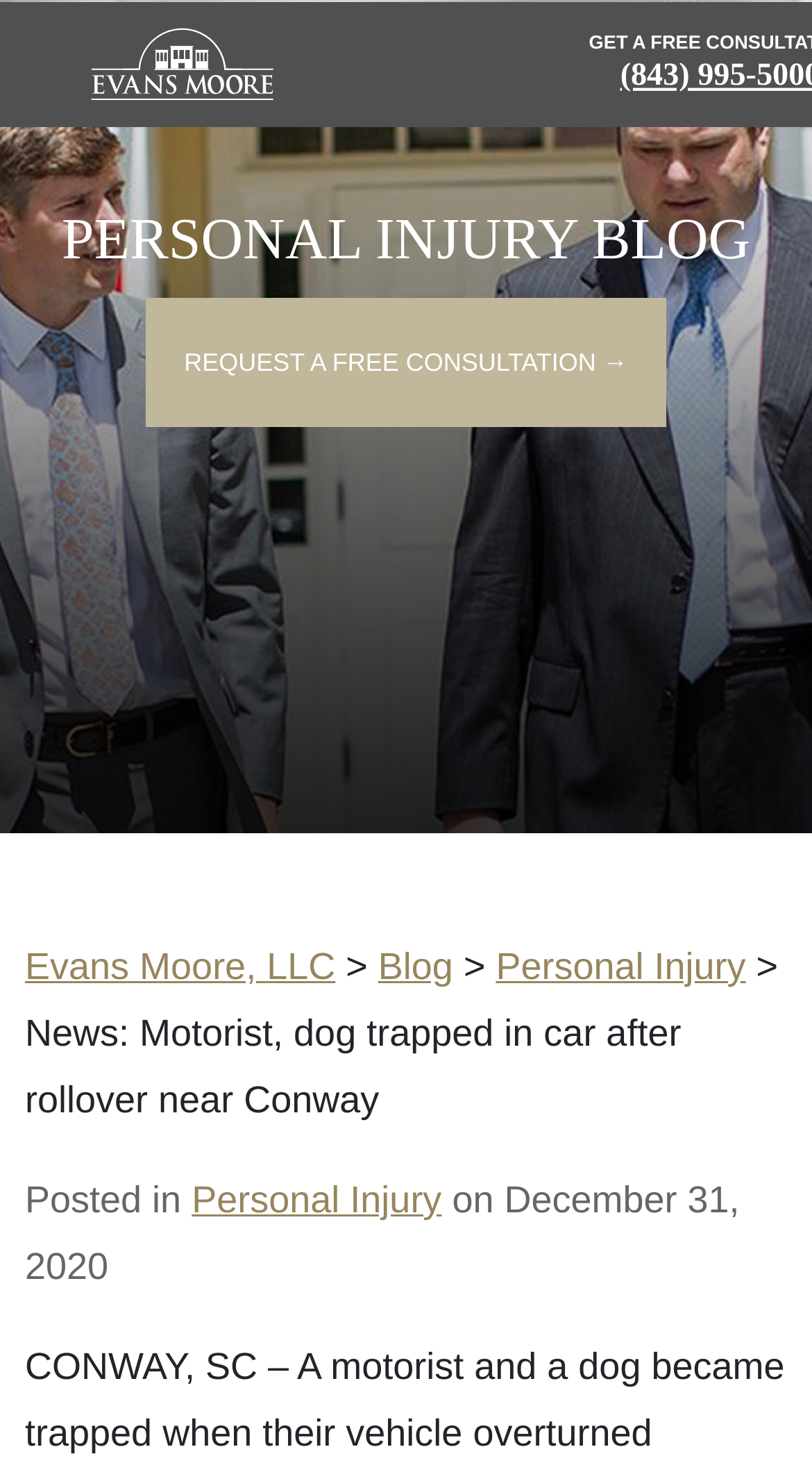Describe all significant elements and features of the webpage.

The webpage appears to be a news article or blog post about a motorist and a dog who became trapped in a car after it overturned near Conway. 

At the top left of the page, there is an image with the text "Evans Moore, LLC" above it. Below the image, there is a heading that reads "PERSONAL INJURY BLOG" in a prominent font. 

To the right of the image, there is a call-to-action button that says "REQUEST A FREE CONSULTATION →". 

In the middle of the page, there is a navigation menu with links to "Evans Moore, LLC", "Blog", and "Personal Injury". 

Below the navigation menu, there is a title that reads "News: Motorist, dog trapped in car after rollover near Conway". 

Under the title, there is a brief summary or introduction to the news article, which is not explicitly stated in the provided accessibility tree. 

Further down, there is a section that indicates the article's category and publication date, with the text "Posted in" followed by a link to "Personal Injury" and the date "December 31, 2020".